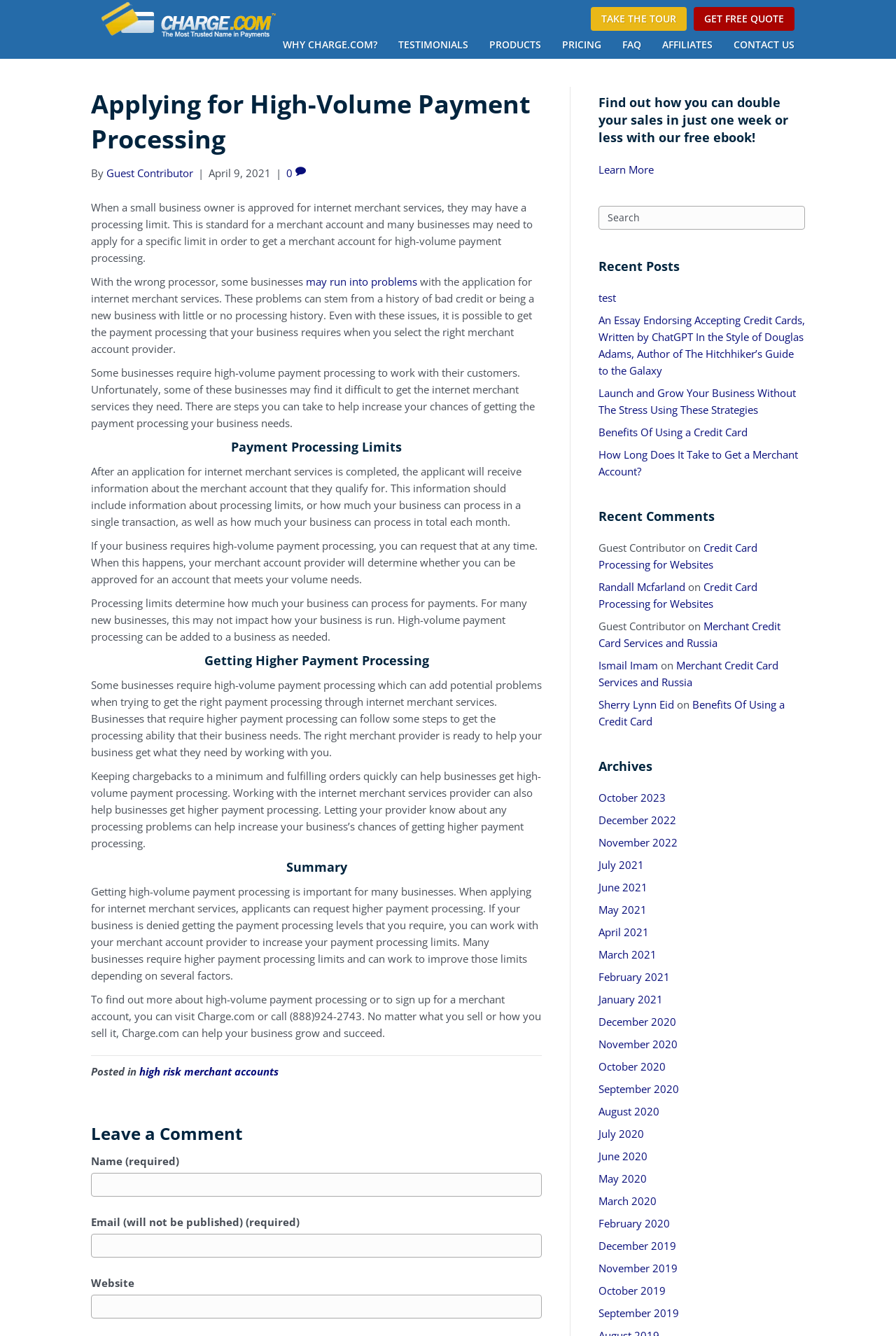Please specify the bounding box coordinates of the area that should be clicked to accomplish the following instruction: "Read the article about 'high risk merchant accounts'". The coordinates should consist of four float numbers between 0 and 1, i.e., [left, top, right, bottom].

[0.155, 0.797, 0.311, 0.807]